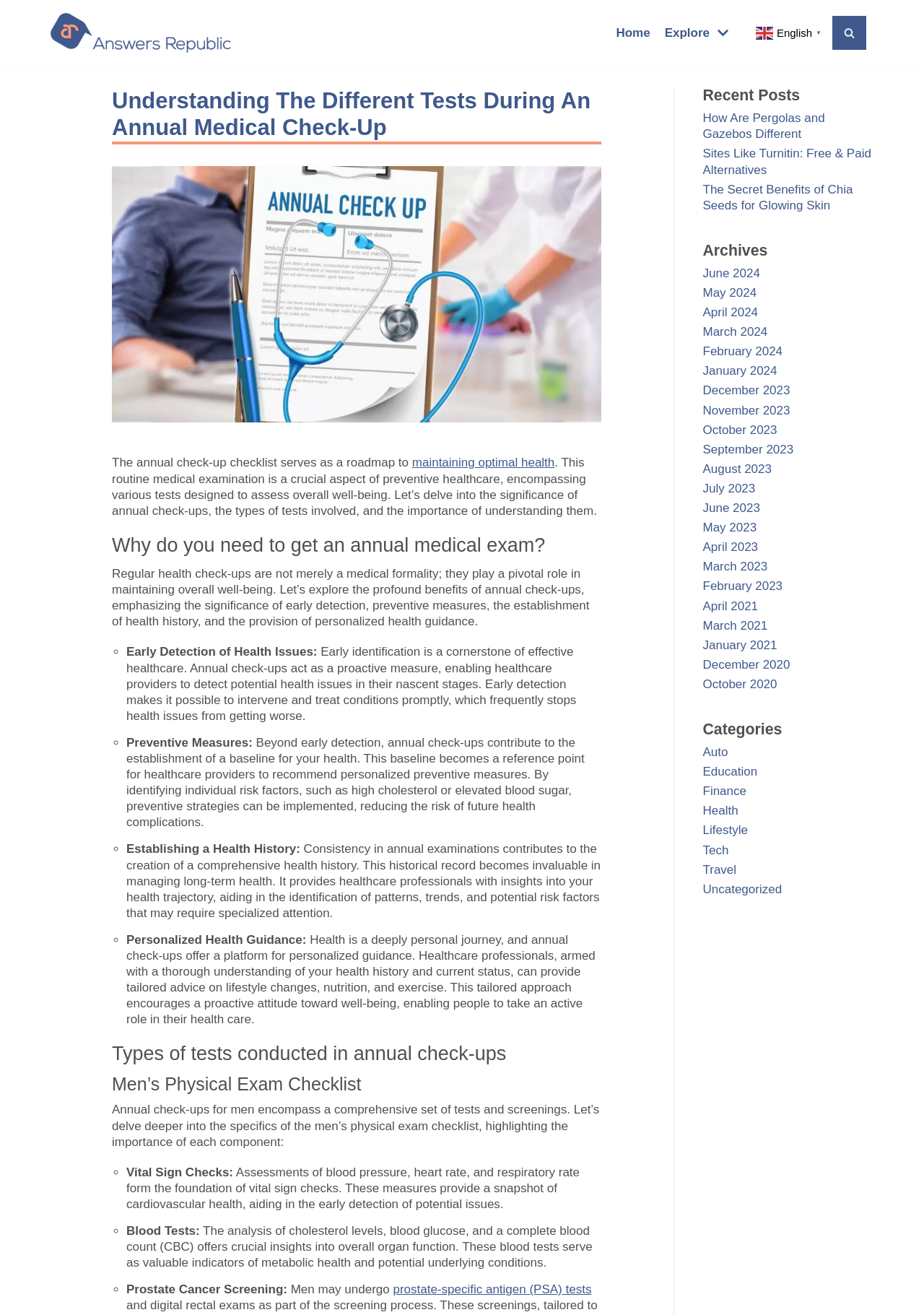Please provide the bounding box coordinates for the element that needs to be clicked to perform the instruction: "Read the article about 'Understanding The Different Tests During An Annual Medical Check-Up'". The coordinates must consist of four float numbers between 0 and 1, formatted as [left, top, right, bottom].

[0.121, 0.067, 0.65, 0.11]